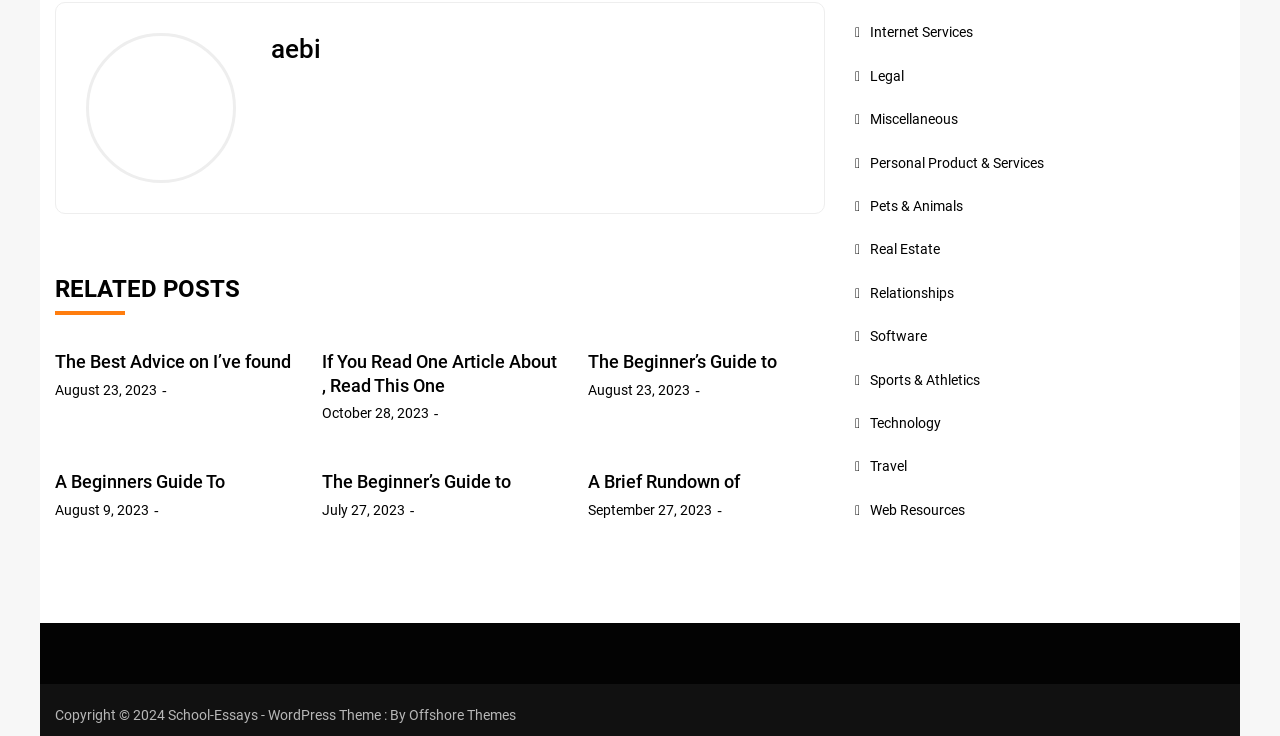Please identify the bounding box coordinates for the region that you need to click to follow this instruction: "Write a comment".

None